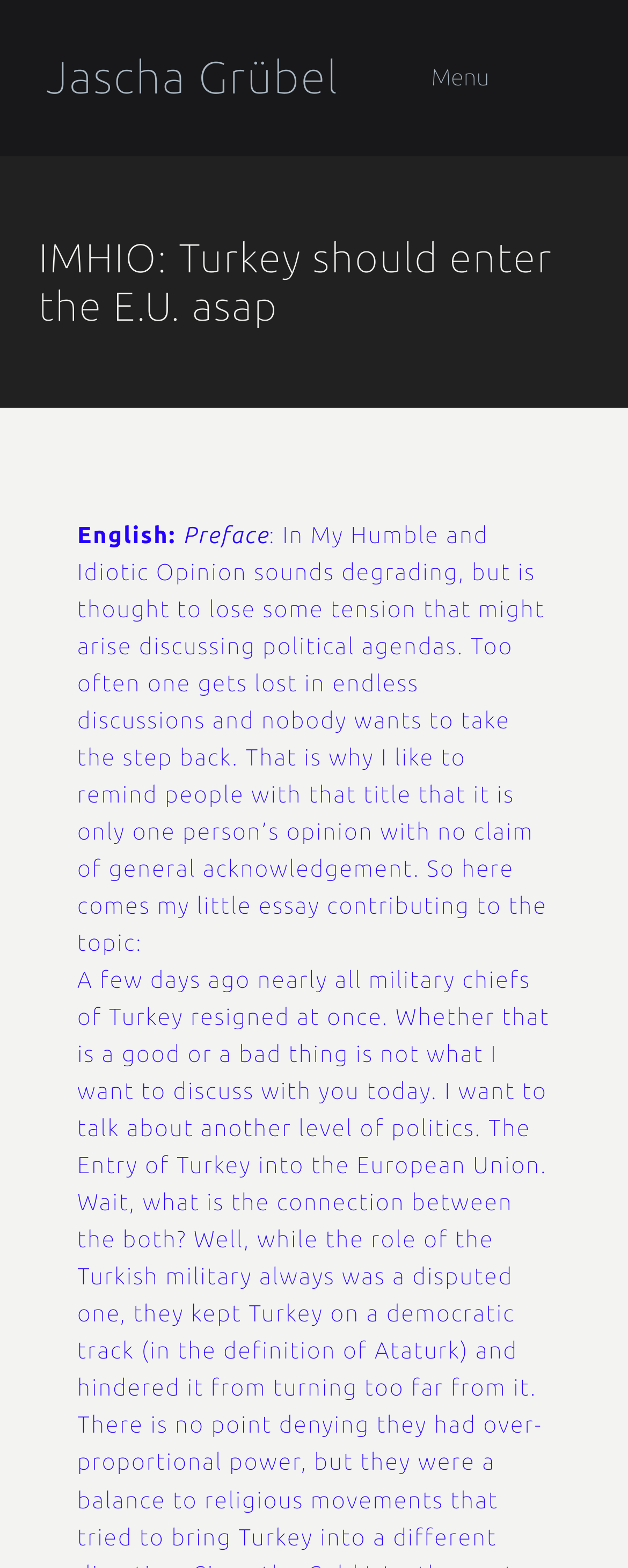What is the purpose of the title 'IMHIO'?
Offer a detailed and full explanation in response to the question.

The purpose of the title 'IMHIO' can be inferred from the static text element on the page which explains that 'In My Humble and Idiotic Opinion sounds degrading, but is thought to lose some tension that might arise discussing political agendas. Too often one gets lost in endless discussions and nobody wants to take the step back. That is why I like to remind people with that title that it is only one person’s opinion with no claim of general acknowledgement.' This suggests that the purpose of the title 'IMHIO' is to remind people that it's just one person's opinion.